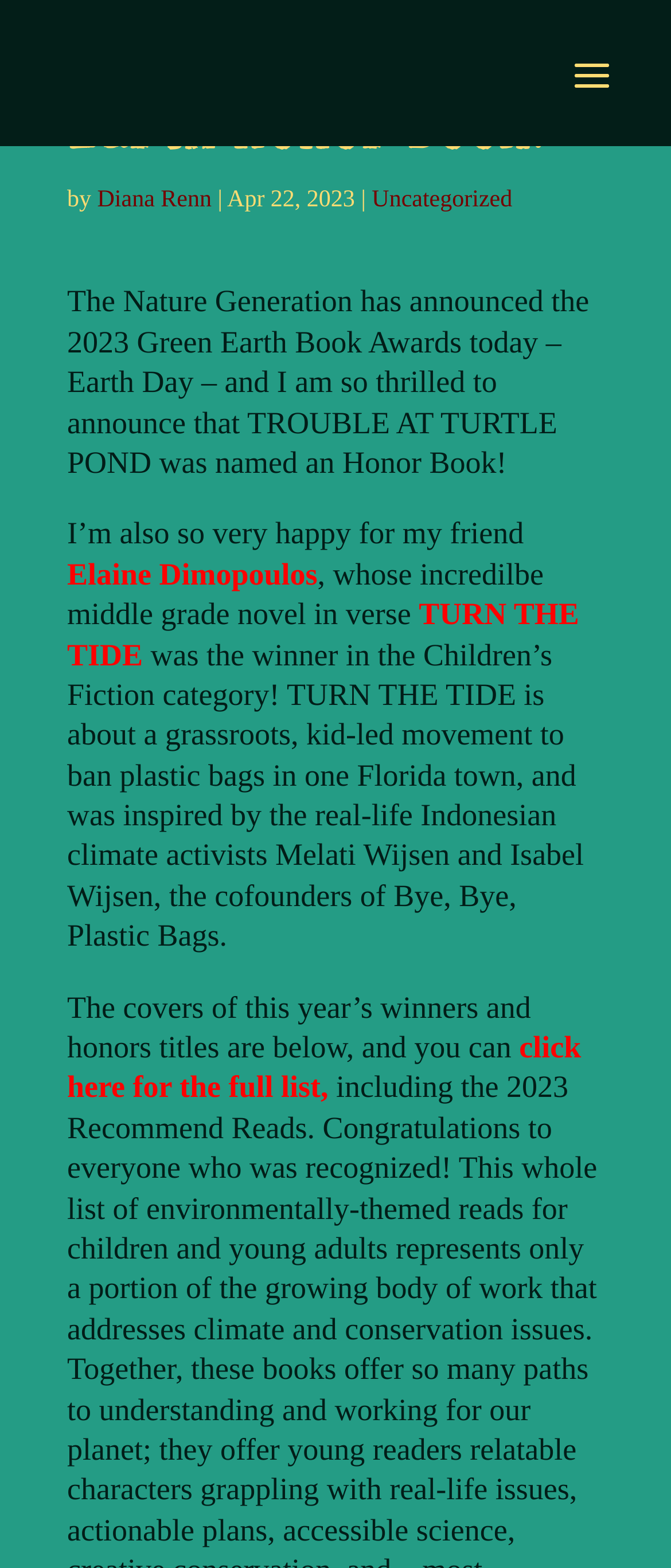Give a one-word or short-phrase answer to the following question: 
What is the title of the winner book in the Children’s Fiction category?

TURN THE TIDE